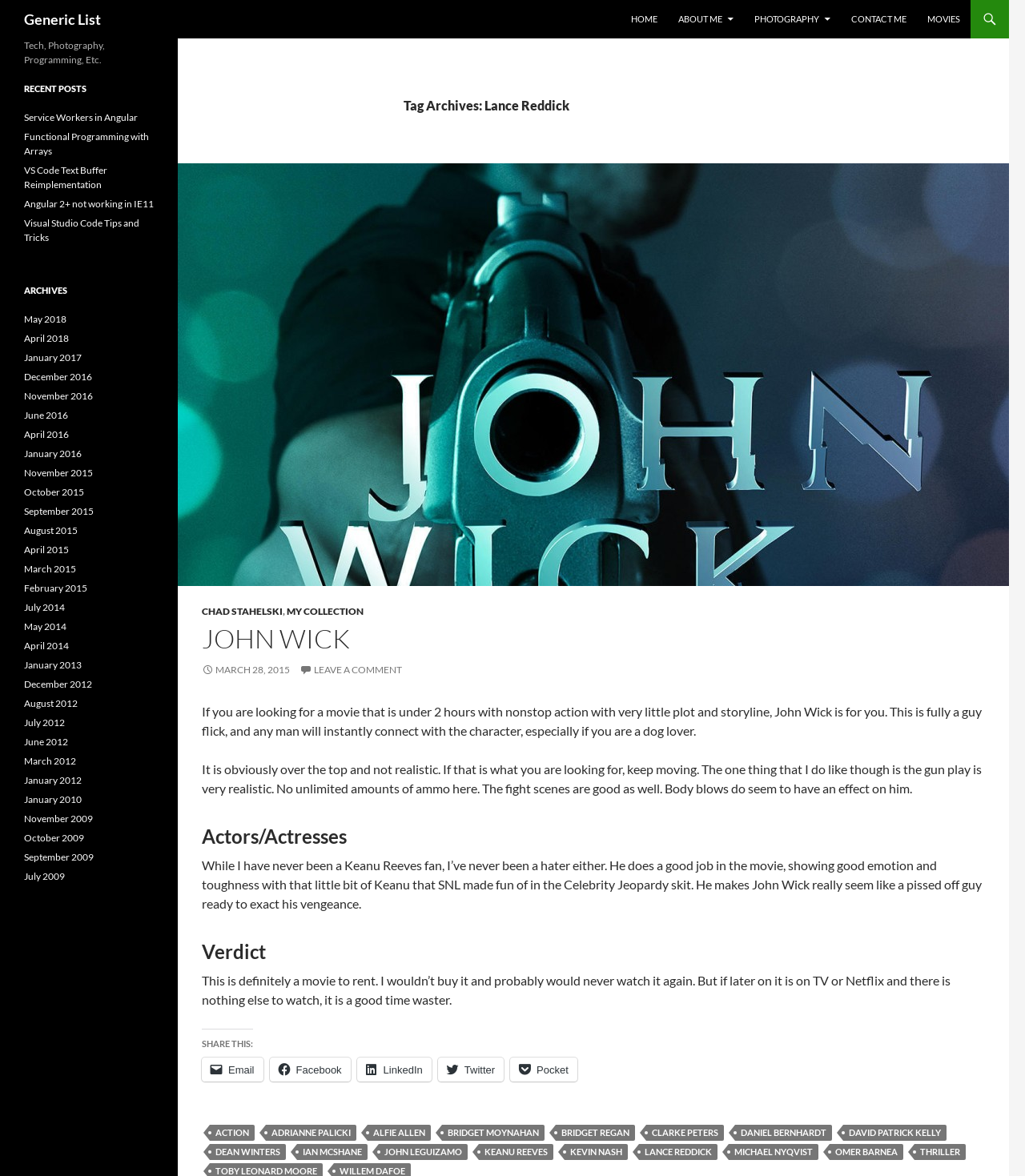Please specify the bounding box coordinates for the clickable region that will help you carry out the instruction: "Click on the 'HOME' link".

[0.606, 0.0, 0.651, 0.033]